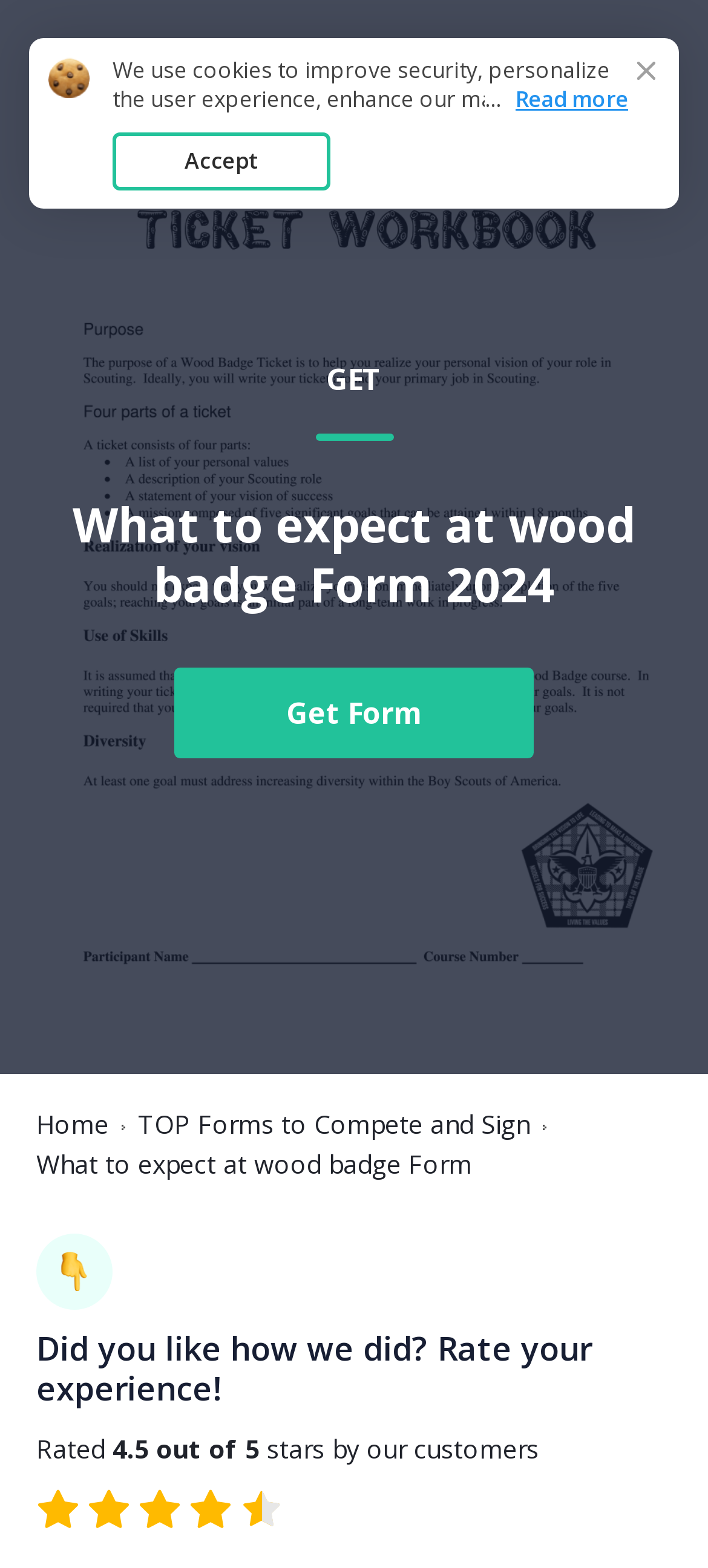Is there a PDF editor available on this webpage?
Using the information from the image, give a concise answer in one word or a short phrase.

Yes